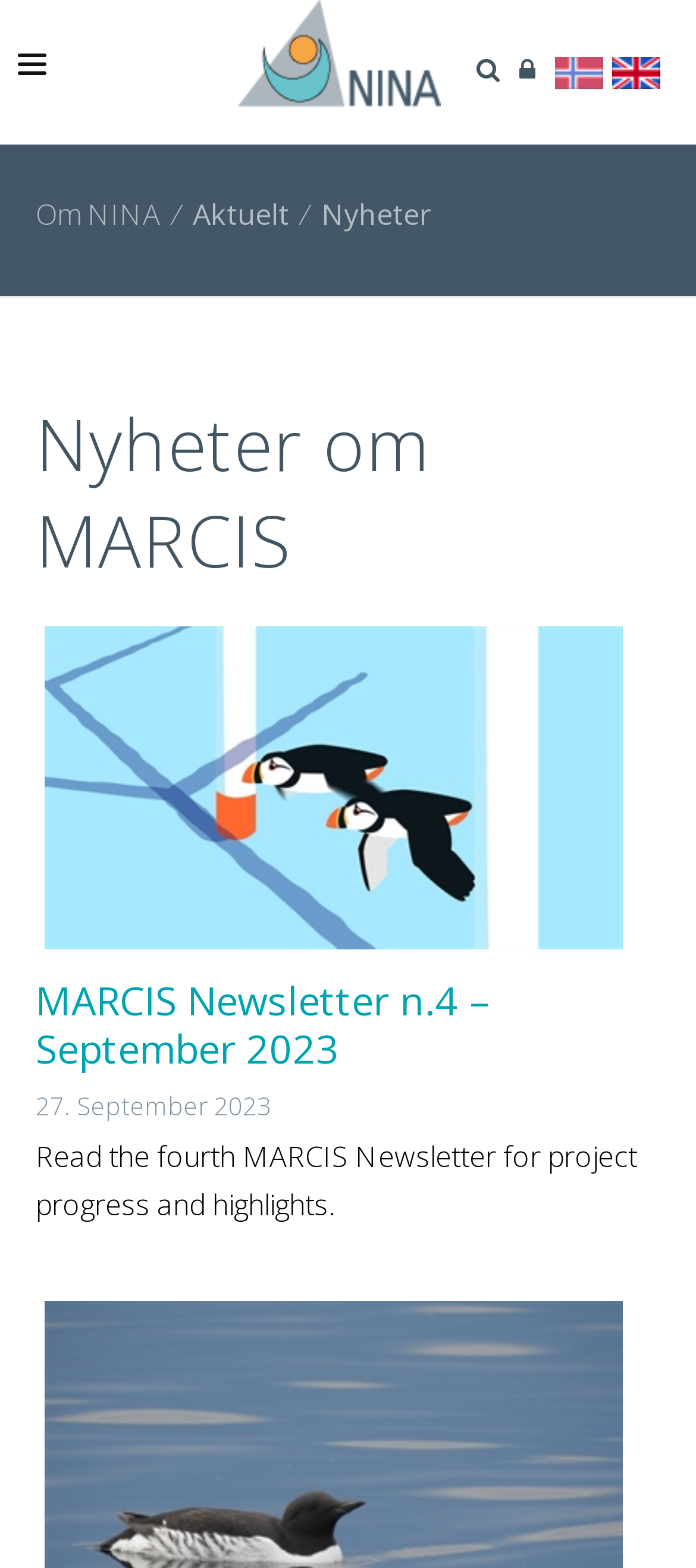Please determine the bounding box coordinates of the section I need to click to accomplish this instruction: "Switch to English language".

None